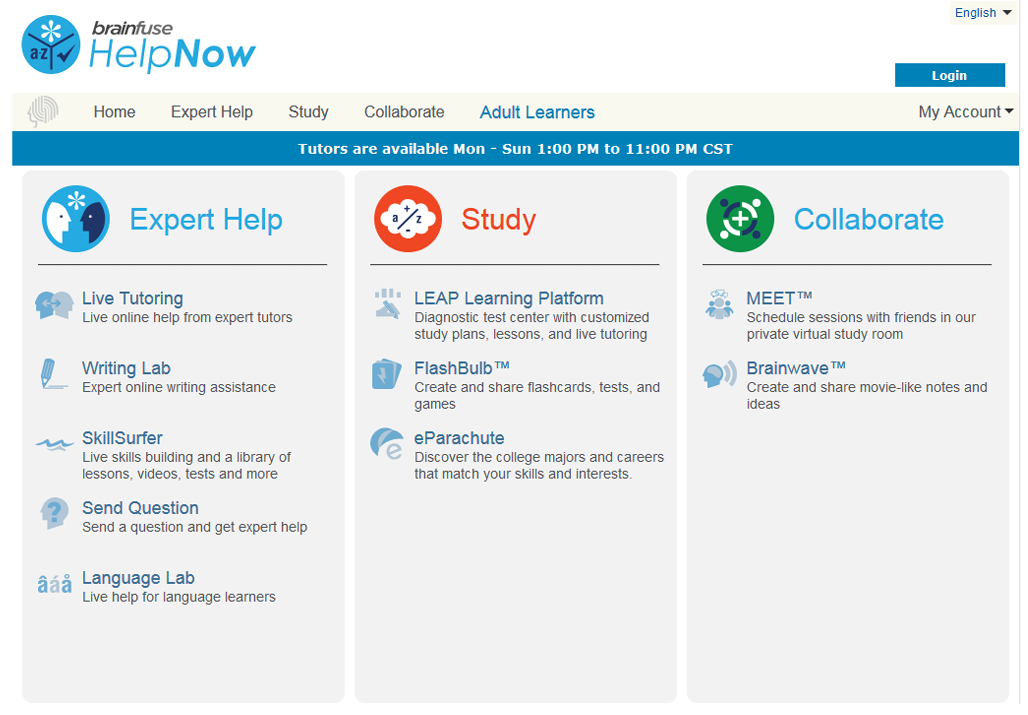What is the function of MEET™?
Give a thorough and detailed response to the question.

MEET™ is a functionality offered in the Collaborate section of the interface, allowing users to engage in private study sessions with others, facilitating collaborative learning and discussion.